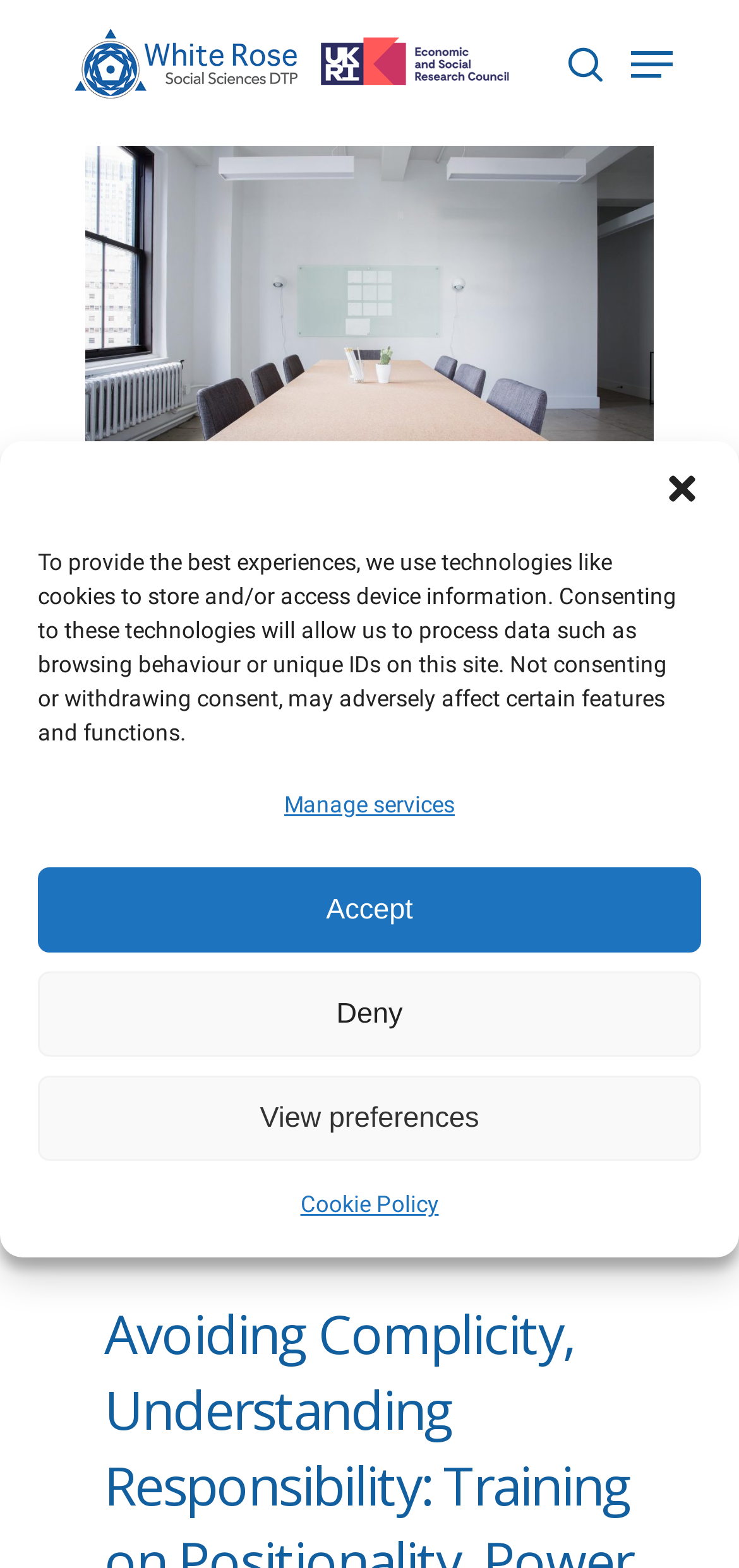Please find the bounding box for the following UI element description. Provide the coordinates in (top-left x, top-left y, bottom-right x, bottom-right y) format, with values between 0 and 1: News

[0.63, 0.45, 0.73, 0.473]